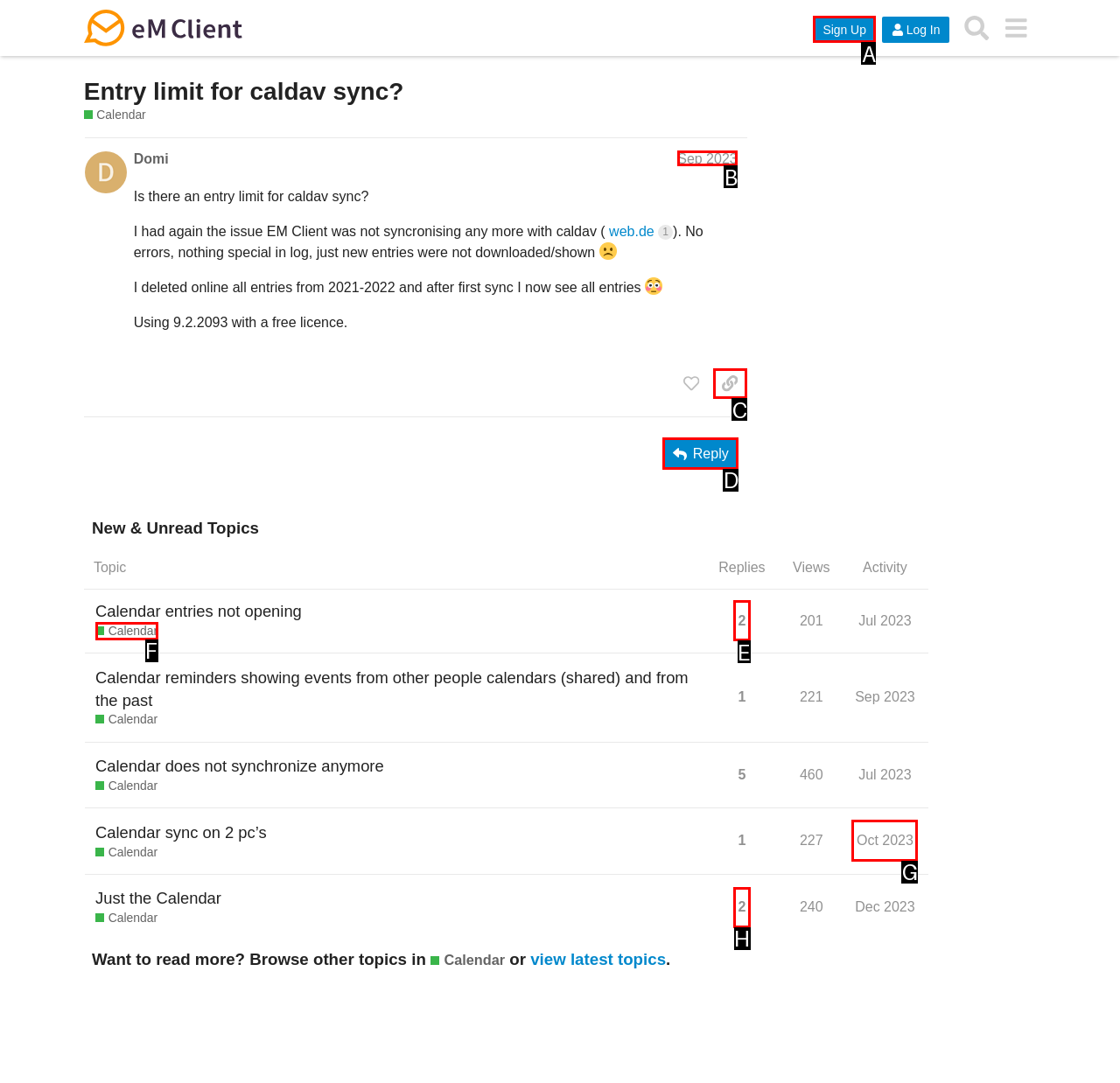Determine which HTML element I should select to execute the task: Click the 'Reply' button
Reply with the corresponding option's letter from the given choices directly.

D